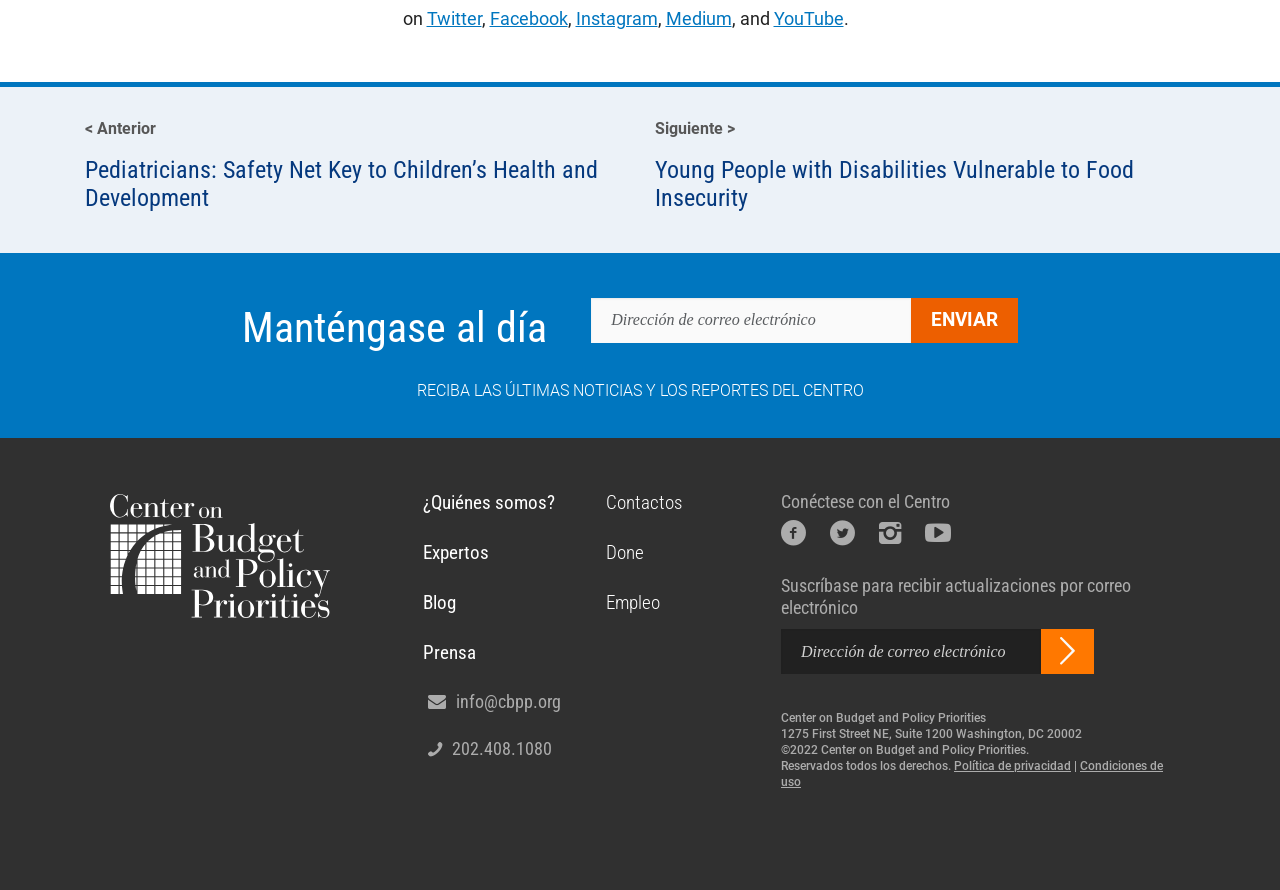Pinpoint the bounding box coordinates of the area that should be clicked to complete the following instruction: "Click on Instagram". The coordinates must be given as four float numbers between 0 and 1, i.e., [left, top, right, bottom].

[0.45, 0.009, 0.514, 0.033]